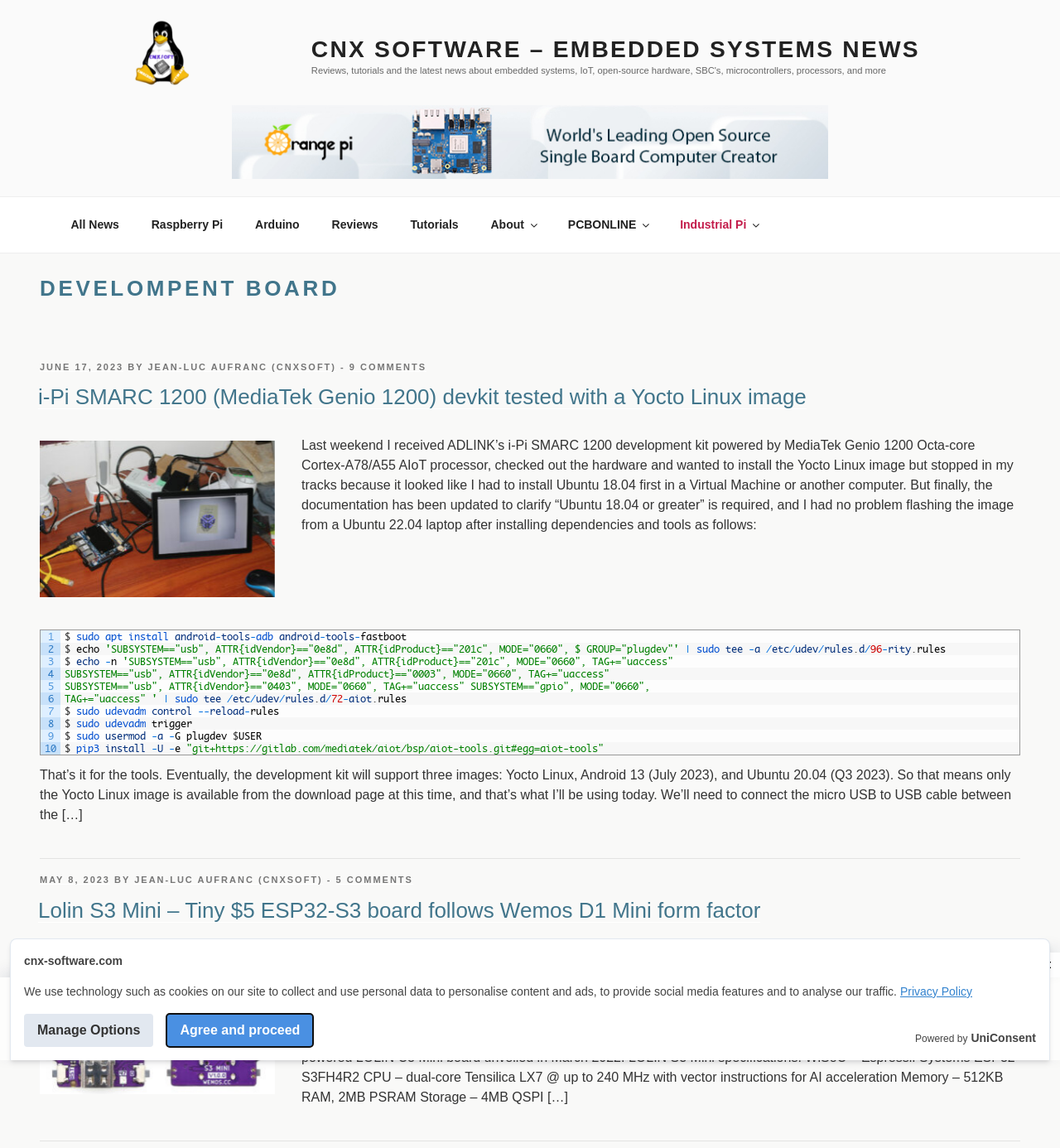What is the form factor of the LOLIN S3 Mini board?
Please answer the question with as much detail as possible using the screenshot.

The article about the LOLIN S3 Mini board mentions that it 'follows the Wemos D1 Mini form factor', which suggests that the form factor of the LOLIN S3 Mini board is the Wemos D1 Mini form factor.